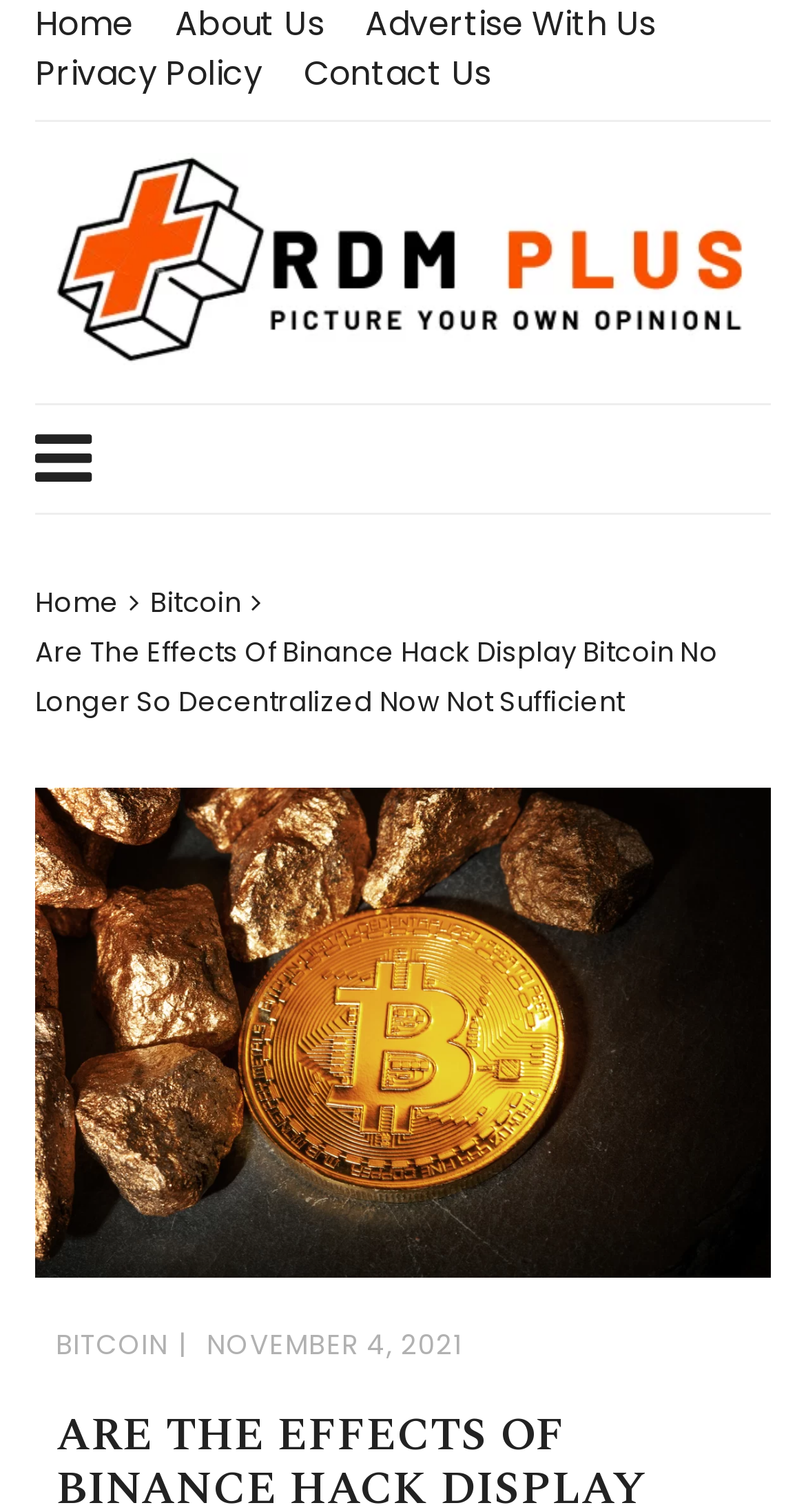Can you provide the bounding box coordinates for the element that should be clicked to implement the instruction: "check the archive"?

None